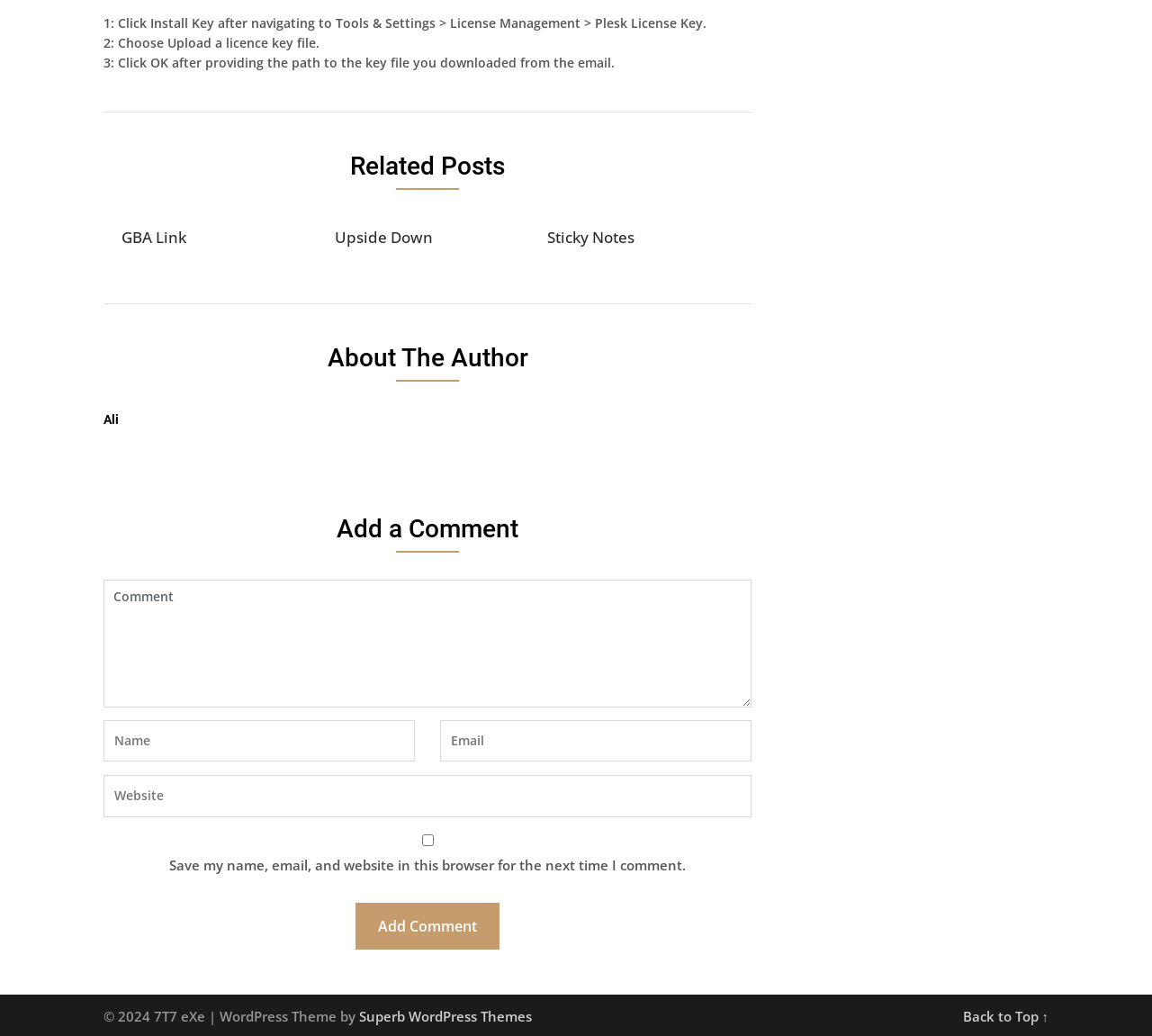Respond to the following question with a brief word or phrase:
What is the title of the section below the instructions?

Related Posts